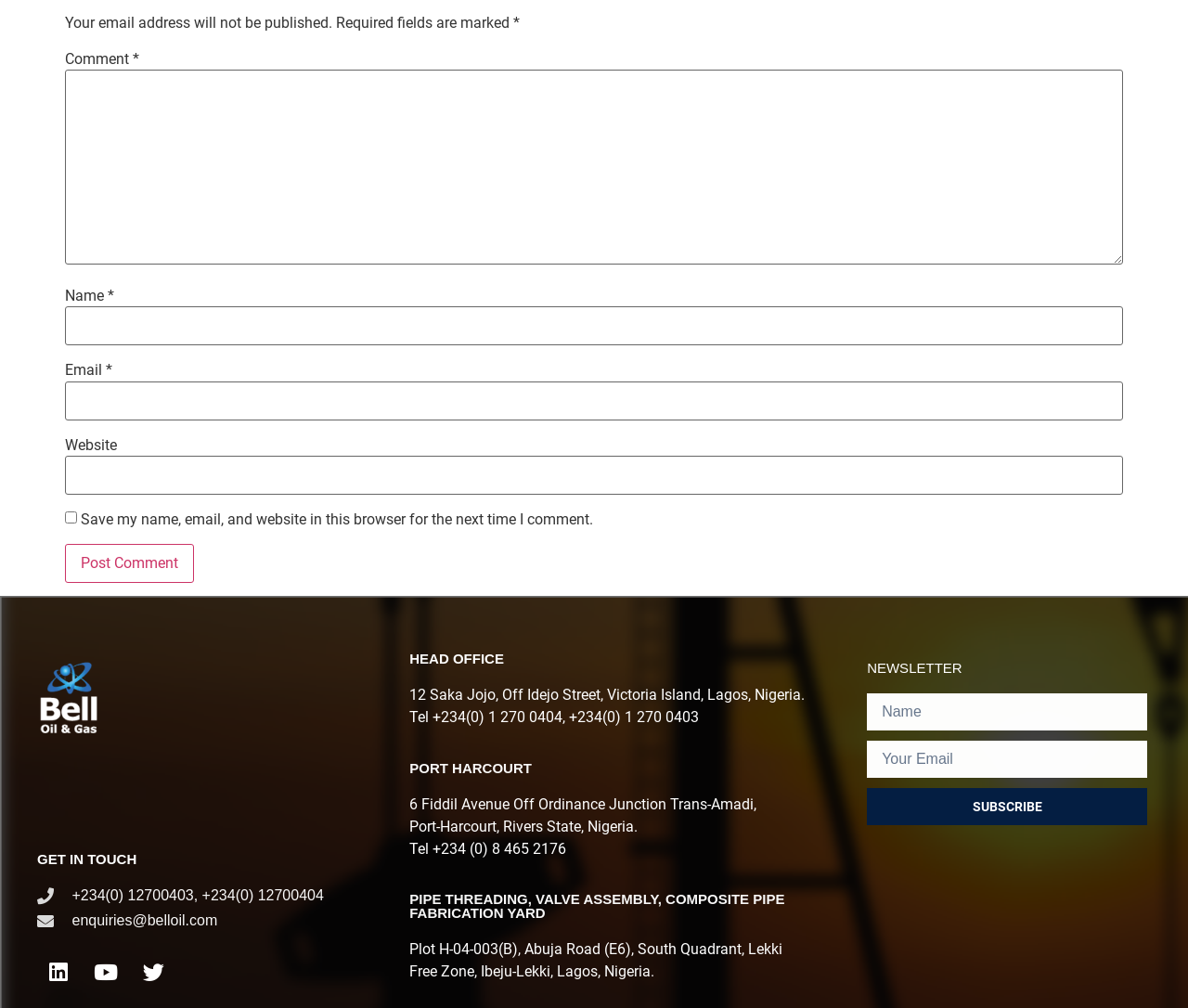Please determine the bounding box coordinates of the element's region to click for the following instruction: "Input your email address".

[0.055, 0.378, 0.945, 0.417]